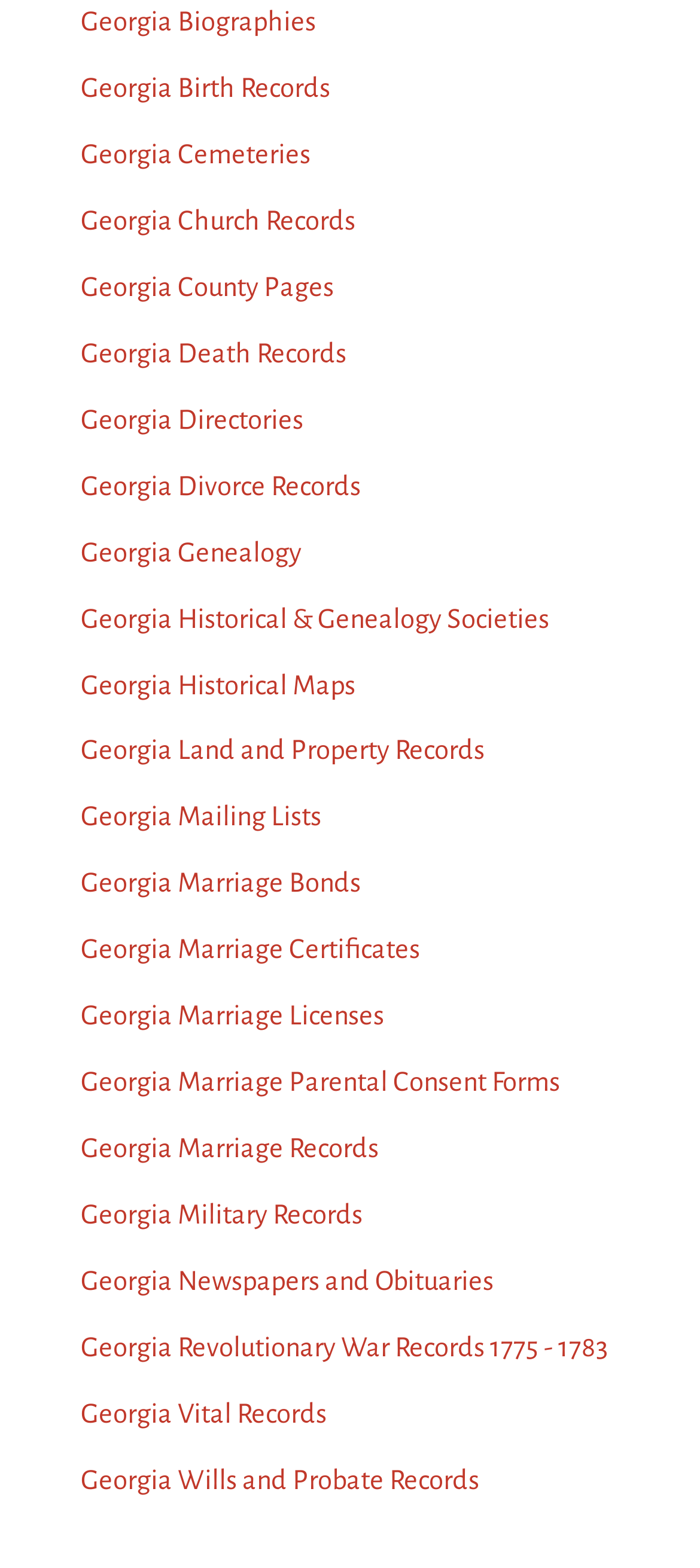Highlight the bounding box coordinates of the element that should be clicked to carry out the following instruction: "Browse Georgia Historical Maps". The coordinates must be given as four float numbers ranging from 0 to 1, i.e., [left, top, right, bottom].

[0.115, 0.427, 0.508, 0.446]